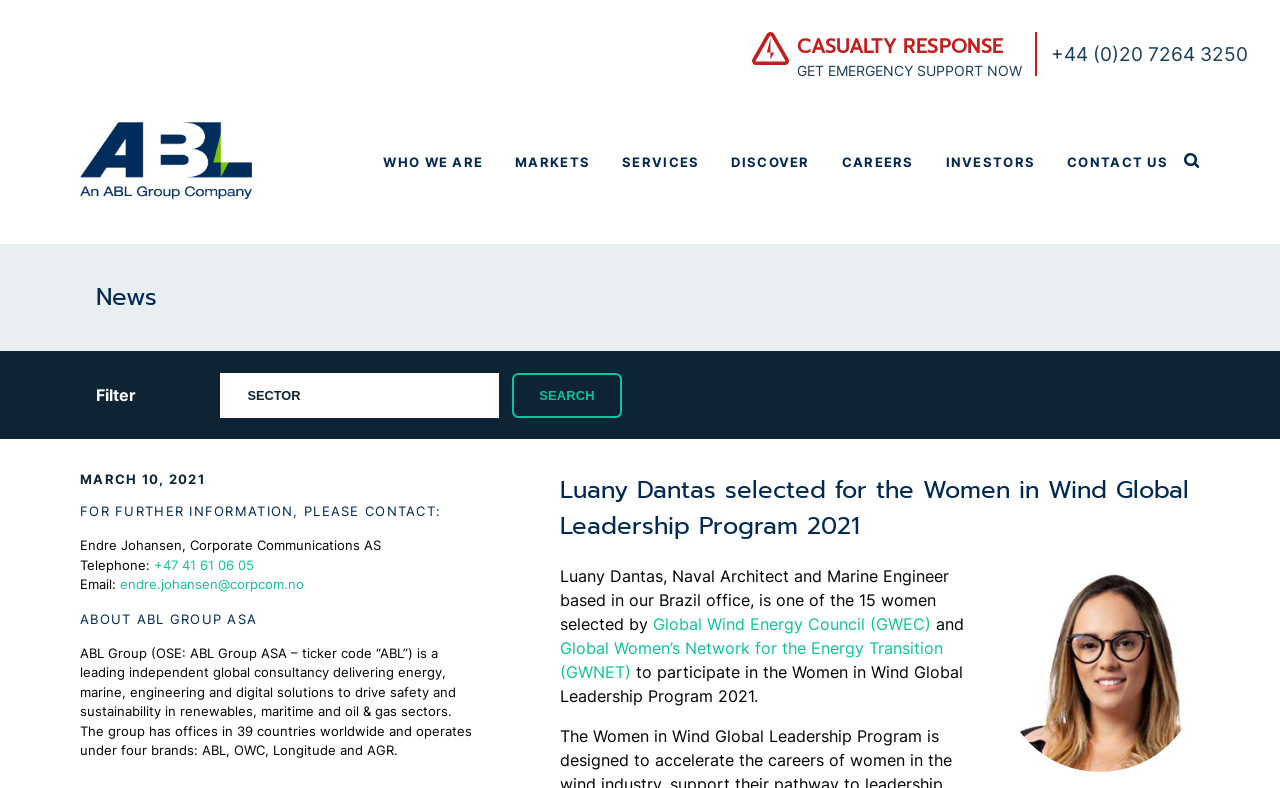Provide a short answer to the following question with just one word or phrase: What is the purpose of the button at coordinates [0.4, 0.473, 0.486, 0.53]?

Search